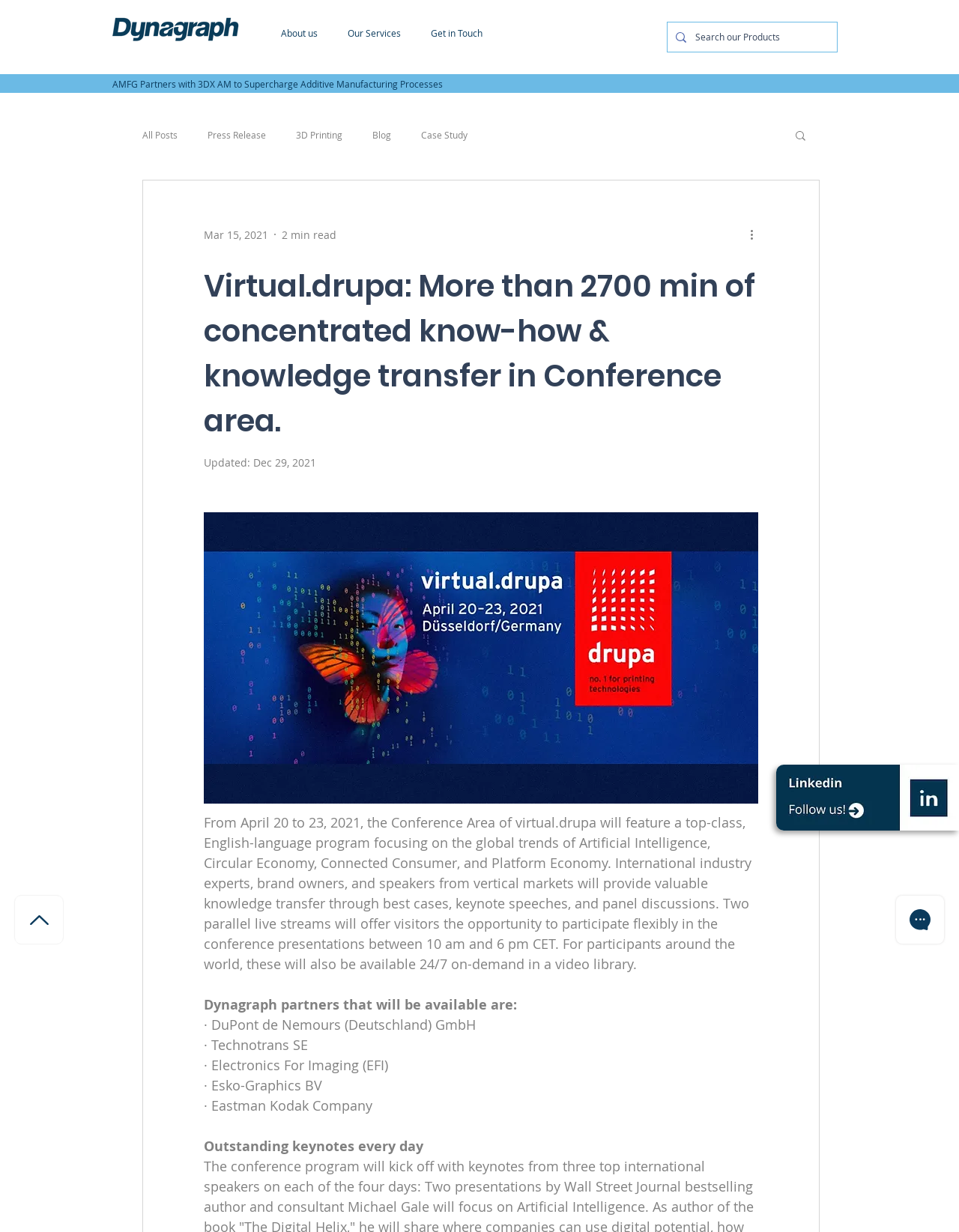What is the duration of the conference presentations? Using the information from the screenshot, answer with a single word or phrase.

10 am to 6 pm CET